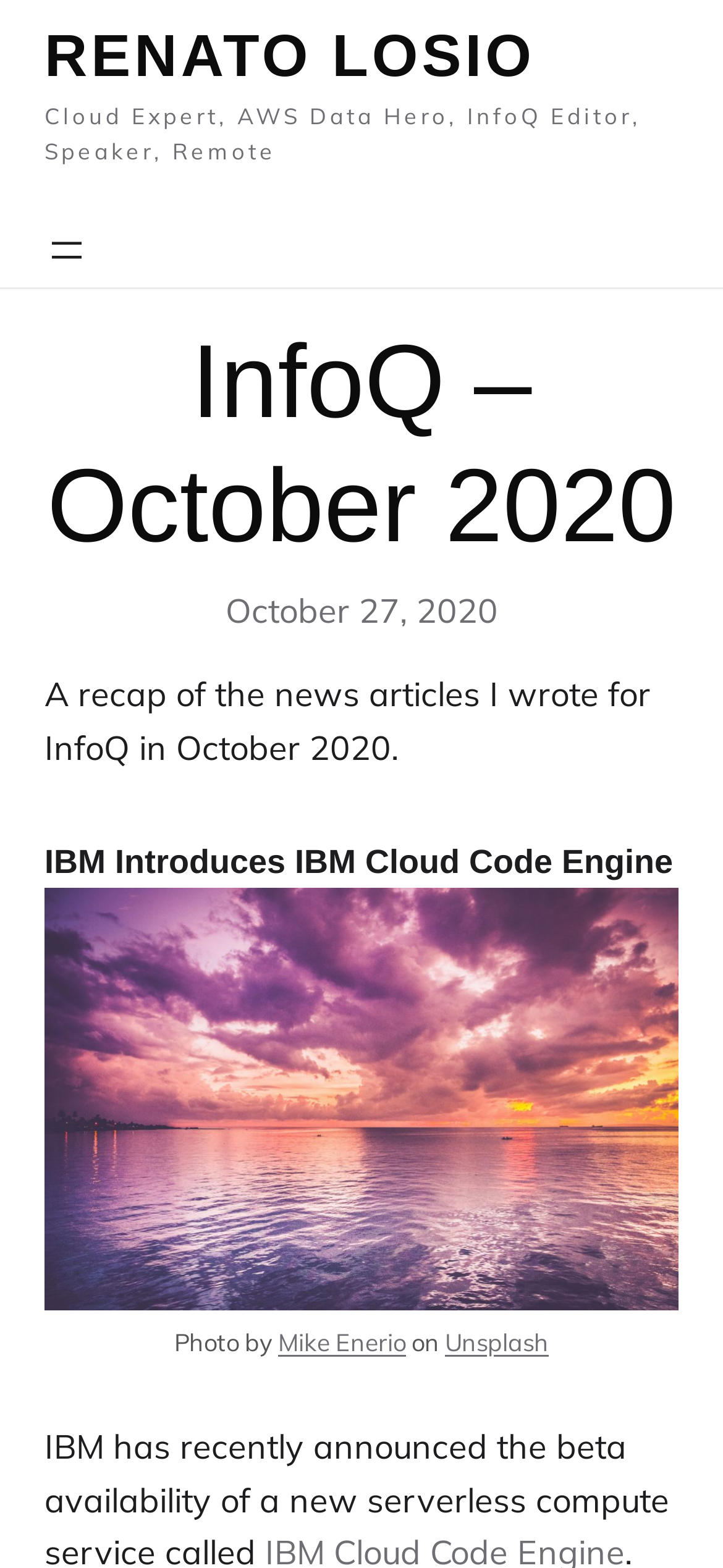What is the name of the author?
Based on the screenshot, respond with a single word or phrase.

Renato Losio